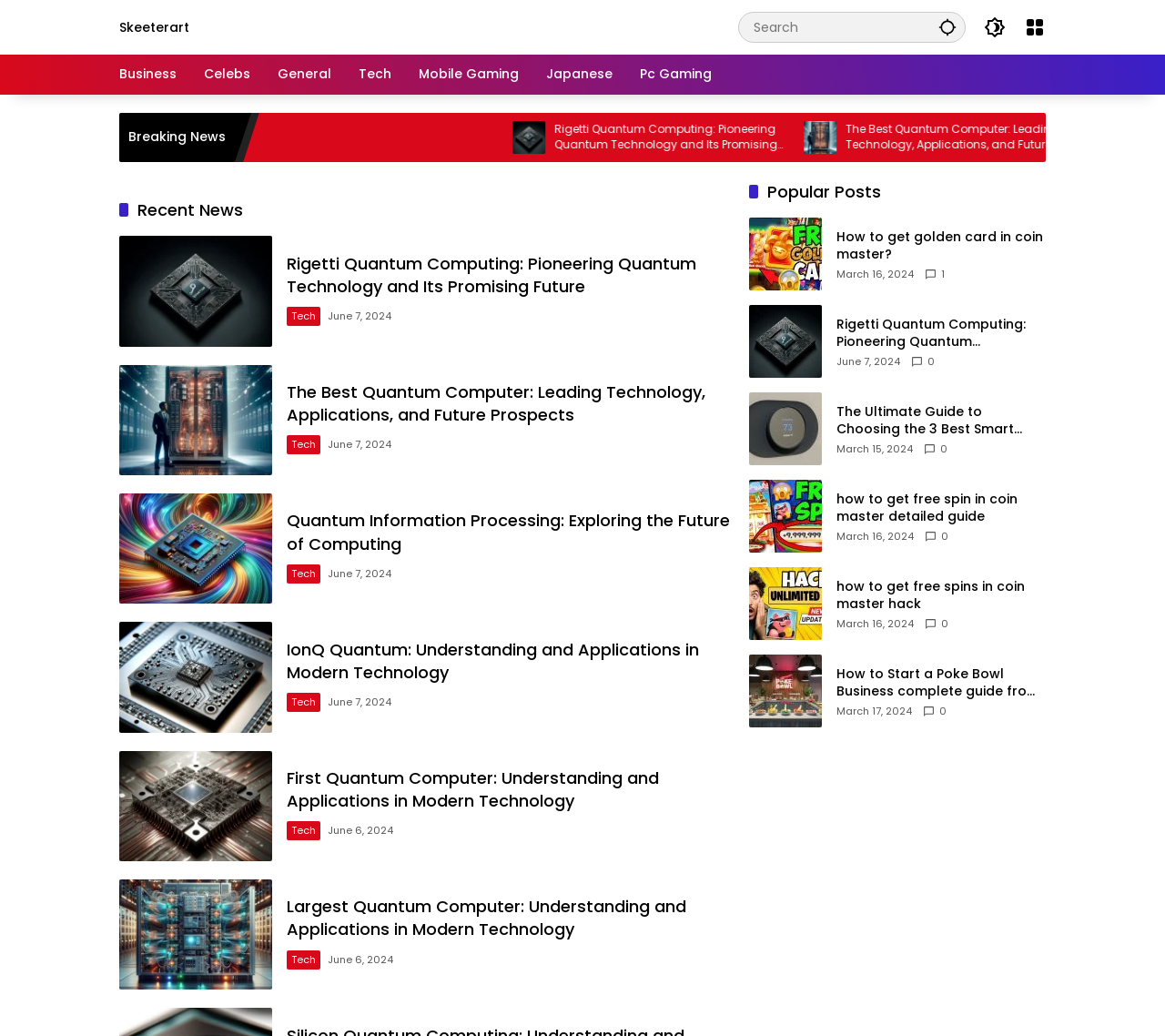Please determine the bounding box coordinates for the element that should be clicked to follow these instructions: "Open the menu".

[0.879, 0.016, 0.898, 0.037]